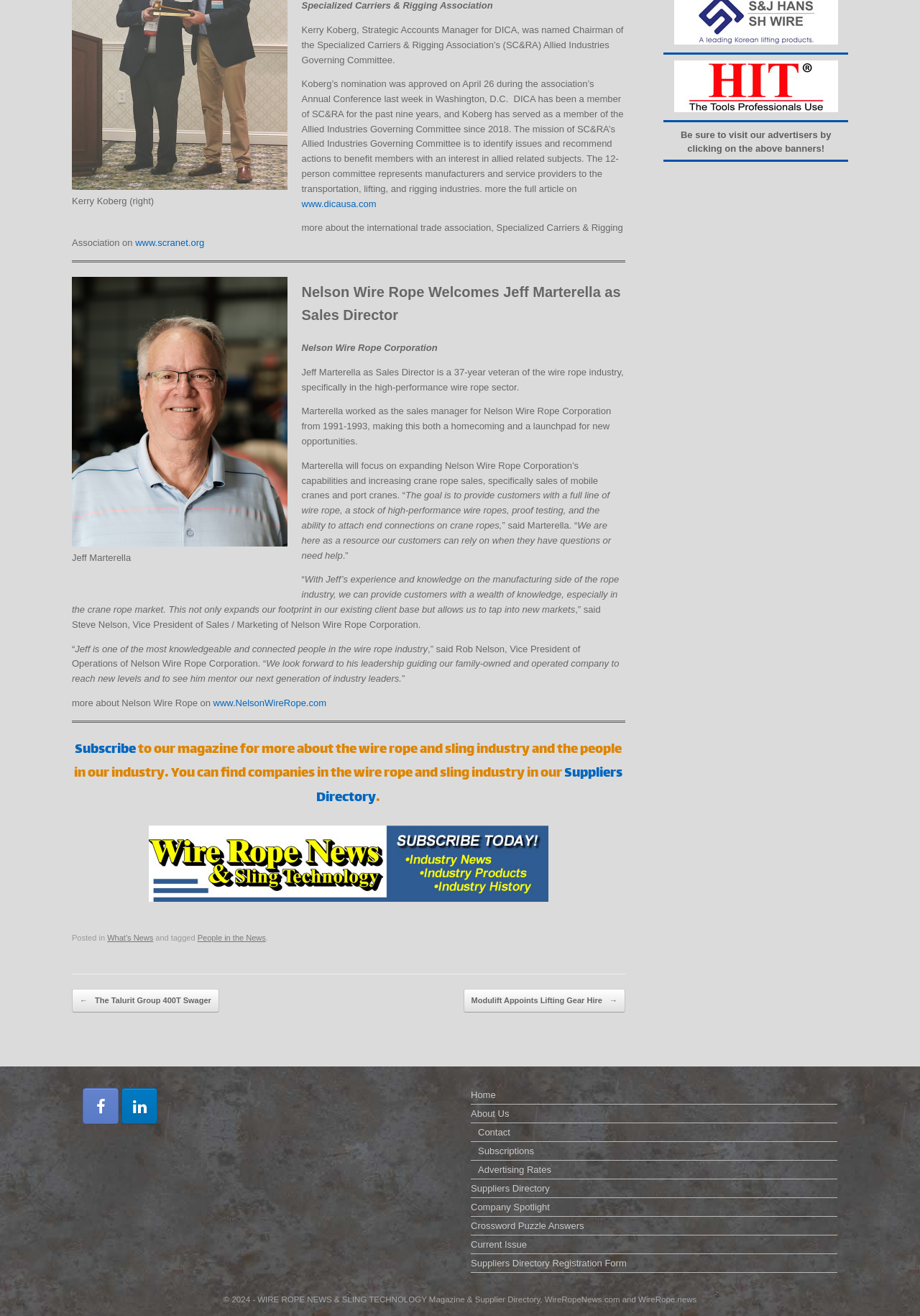What is the name of the association that Kerry Koberg is the Chairman of?
Based on the image, give a concise answer in the form of a single word or short phrase.

Specialized Carriers & Rigging Association